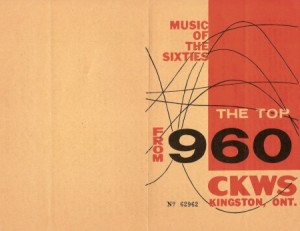Answer the question in a single word or phrase:
In which decade does the radio station focus on?

1960s